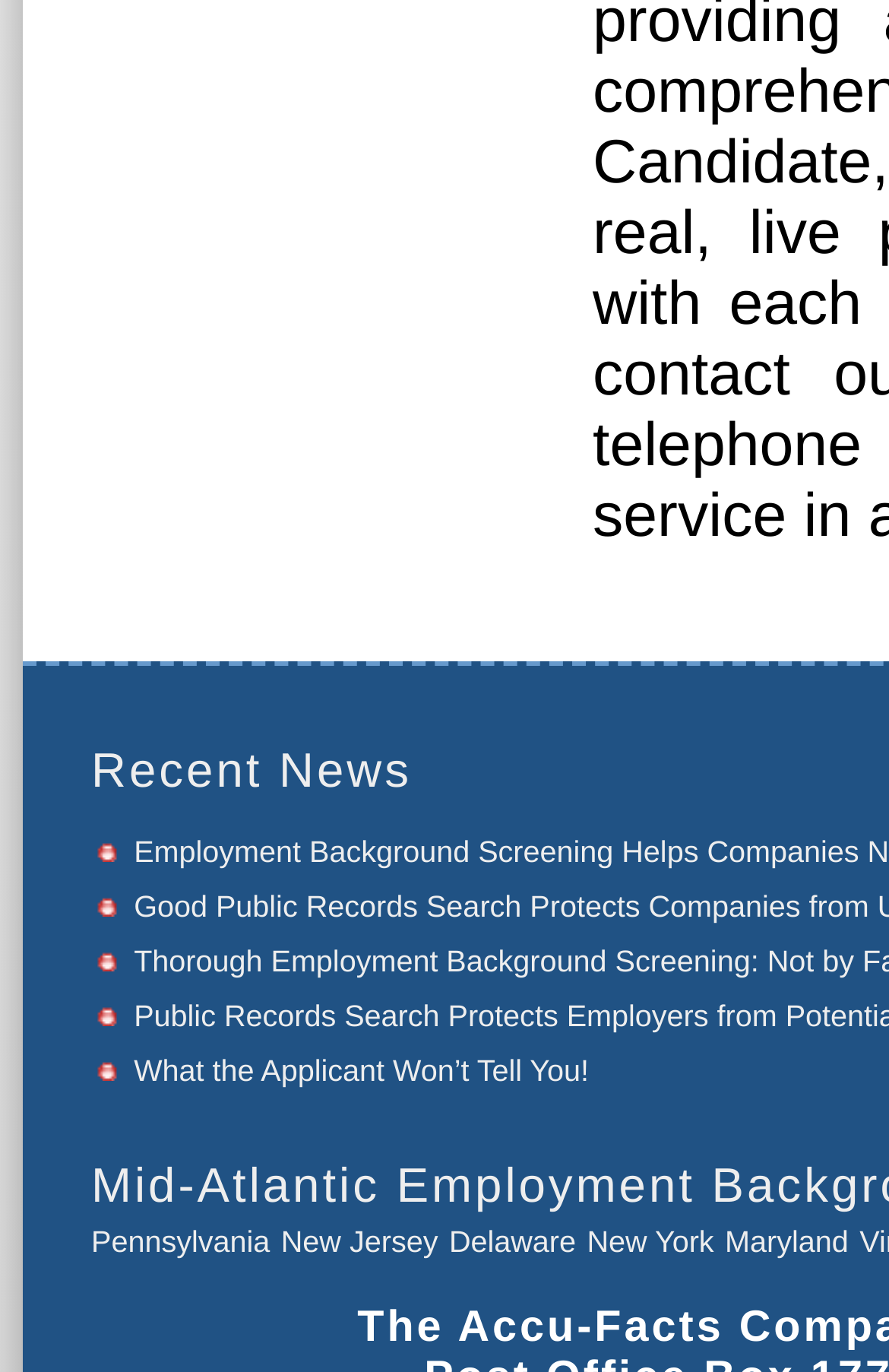Using the webpage screenshot, find the UI element described by Maryland. Provide the bounding box coordinates in the format (top-left x, top-left y, bottom-right x, bottom-right y), ensuring all values are floating point numbers between 0 and 1.

[0.815, 0.871, 0.955, 0.896]